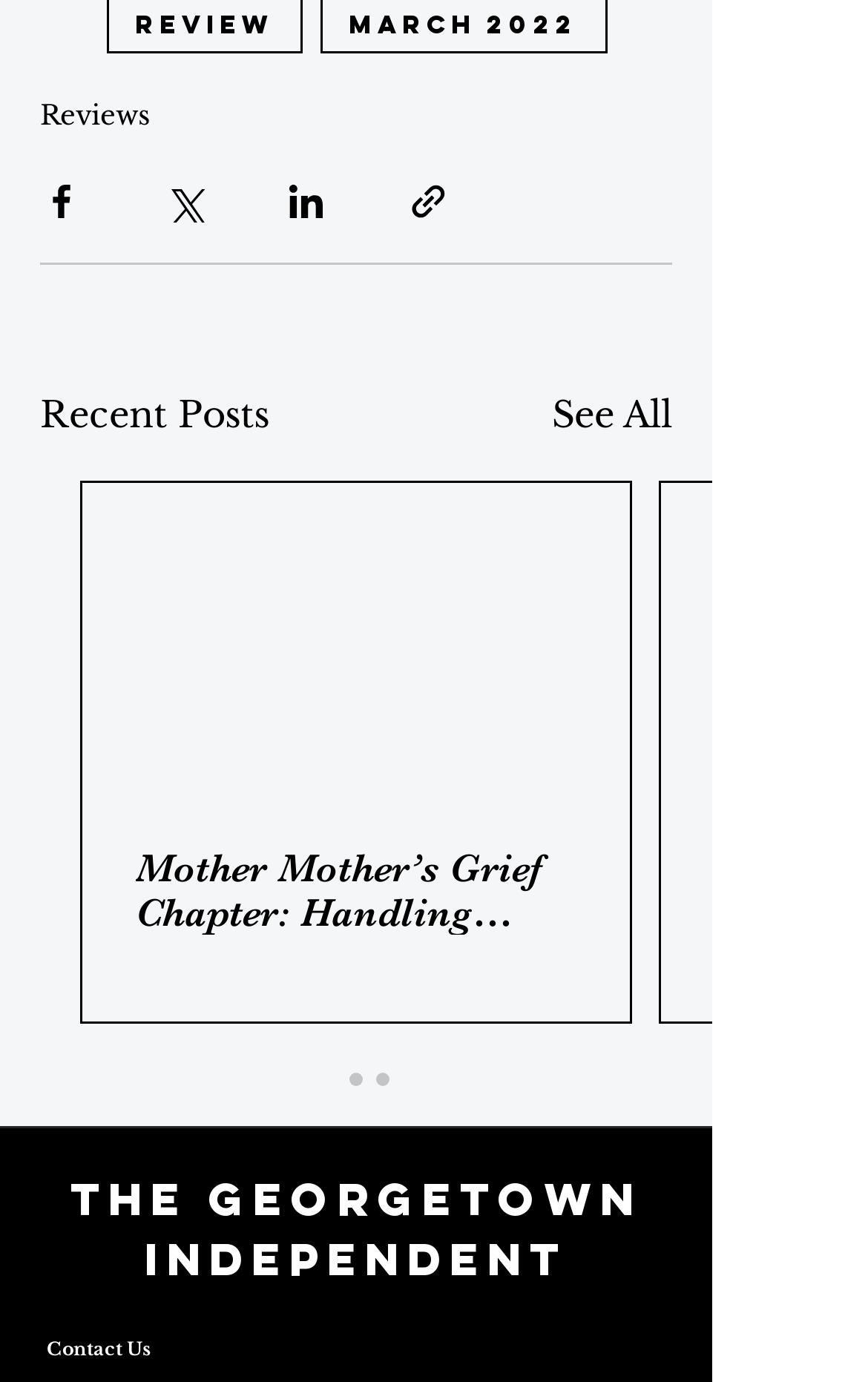What is the name of the publication?
Please provide a single word or phrase as your answer based on the screenshot.

THE GEORGETOWN INDEPENDENT